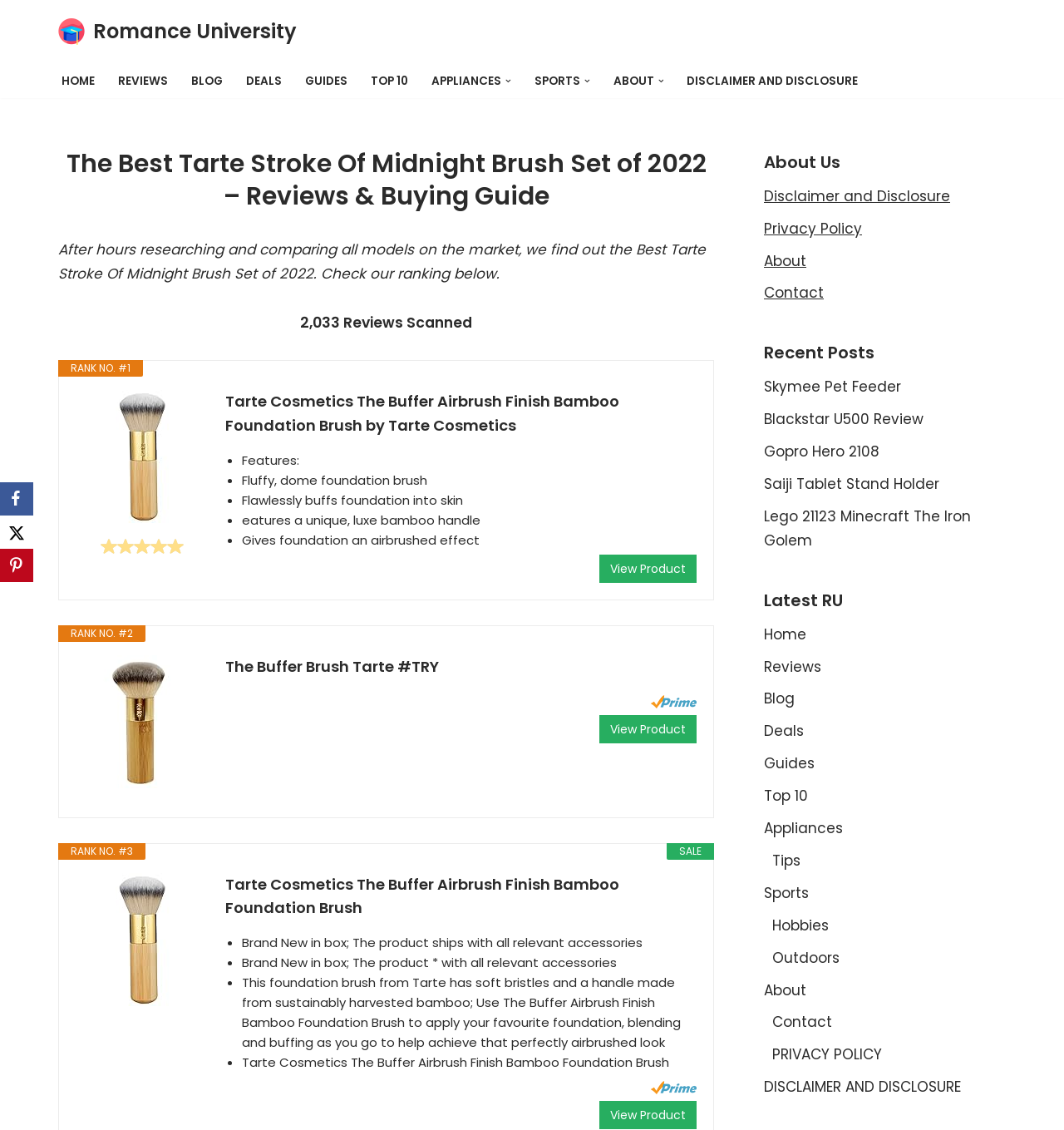Find the bounding box coordinates for the UI element whose description is: "Saiji Tablet Stand Holder". The coordinates should be four float numbers between 0 and 1, in the format [left, top, right, bottom].

[0.718, 0.419, 0.883, 0.437]